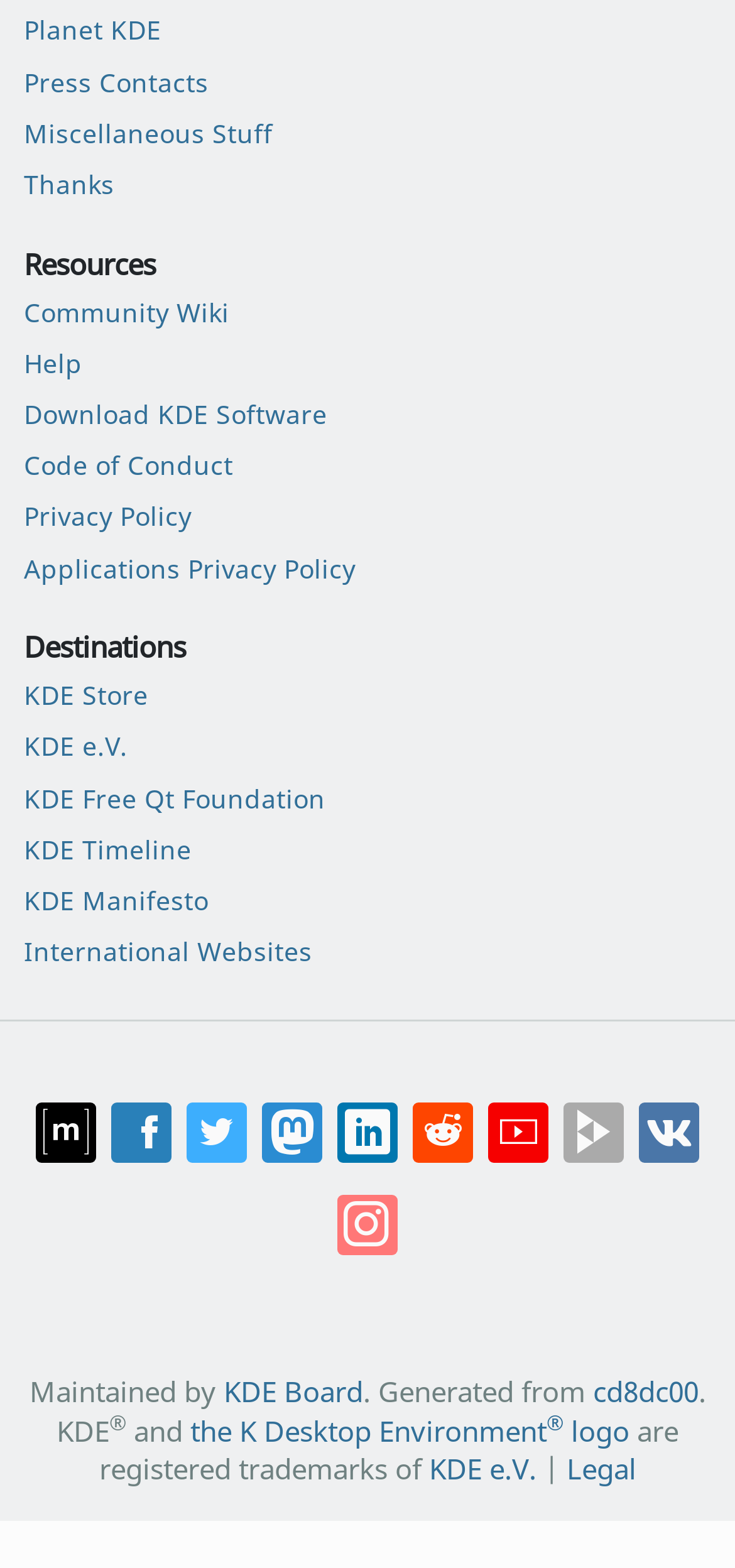How many social media sharing options are there?
Please give a well-detailed answer to the question.

I counted the social media sharing options, which are 'Share on Matrix', 'Post on Facebook', 'Share on Twitter', 'Share on Mastodon', 'Share on LinkedIn', 'Share on Reddit', 'Share on YouTube', 'Share on Peertube', 'Share on VK', and 'Share on Instagram'. There are 10 options in total.